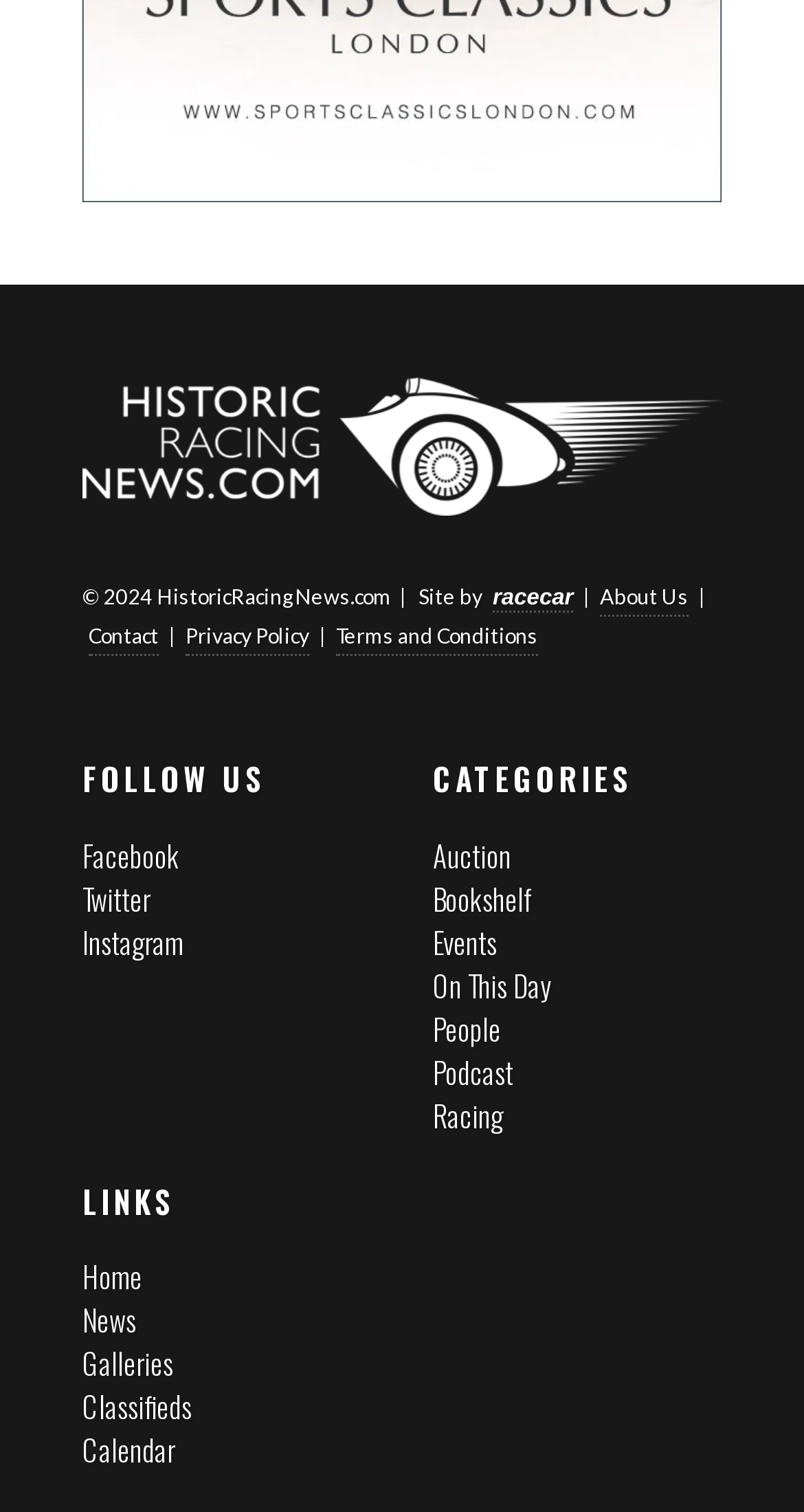How many links are listed under 'LINKS'?
Respond to the question with a well-detailed and thorough answer.

Under the 'LINKS' heading, there are five links listed: Home, News, Galleries, Classifieds, and Calendar.